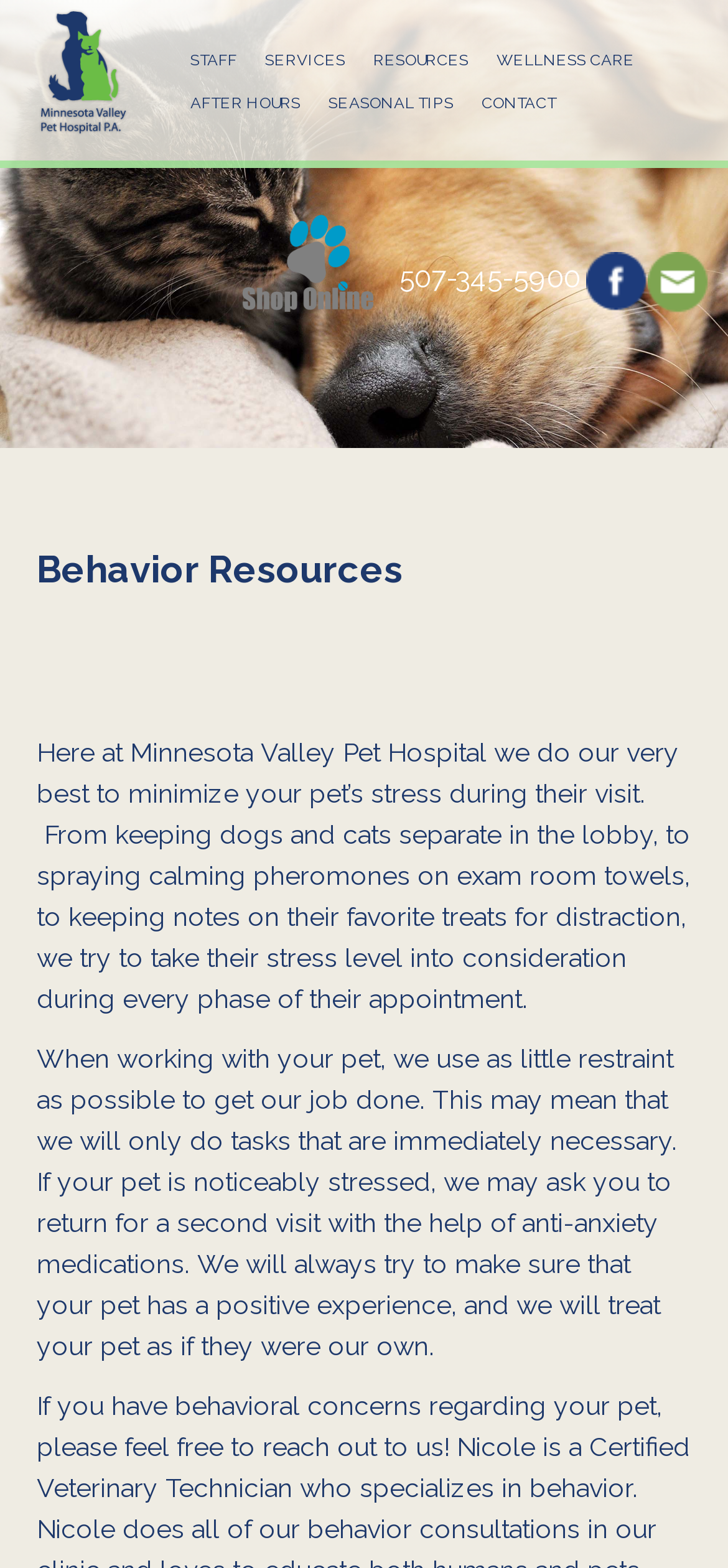Answer the question in a single word or phrase:
What is the hospital's approach to working with stressed pets?

Use little restraint, consider anti-anxiety meds